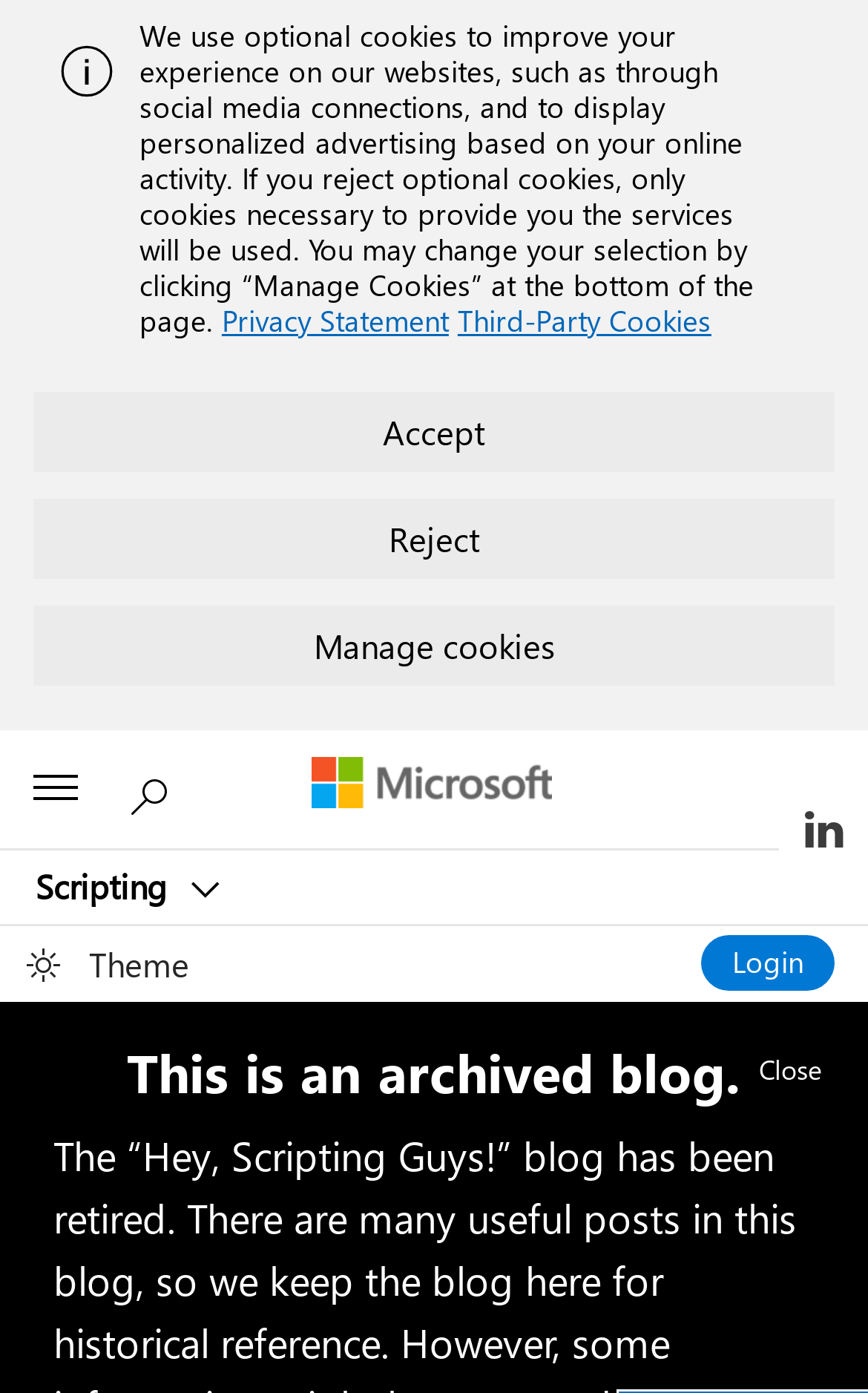What type of blog is this? Using the information from the screenshot, answer with a single word or phrase.

Archived blog